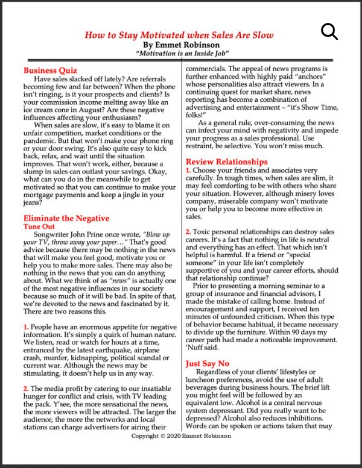From the image, can you give a detailed response to the question below:
What is the theme of the article?

The theme of the article is self-motivation, as emphasized by the title and the tagline 'Motivation is an Inside Job', which implies that the article will provide readers with strategies and advice to take control of their own motivation and sales performance.